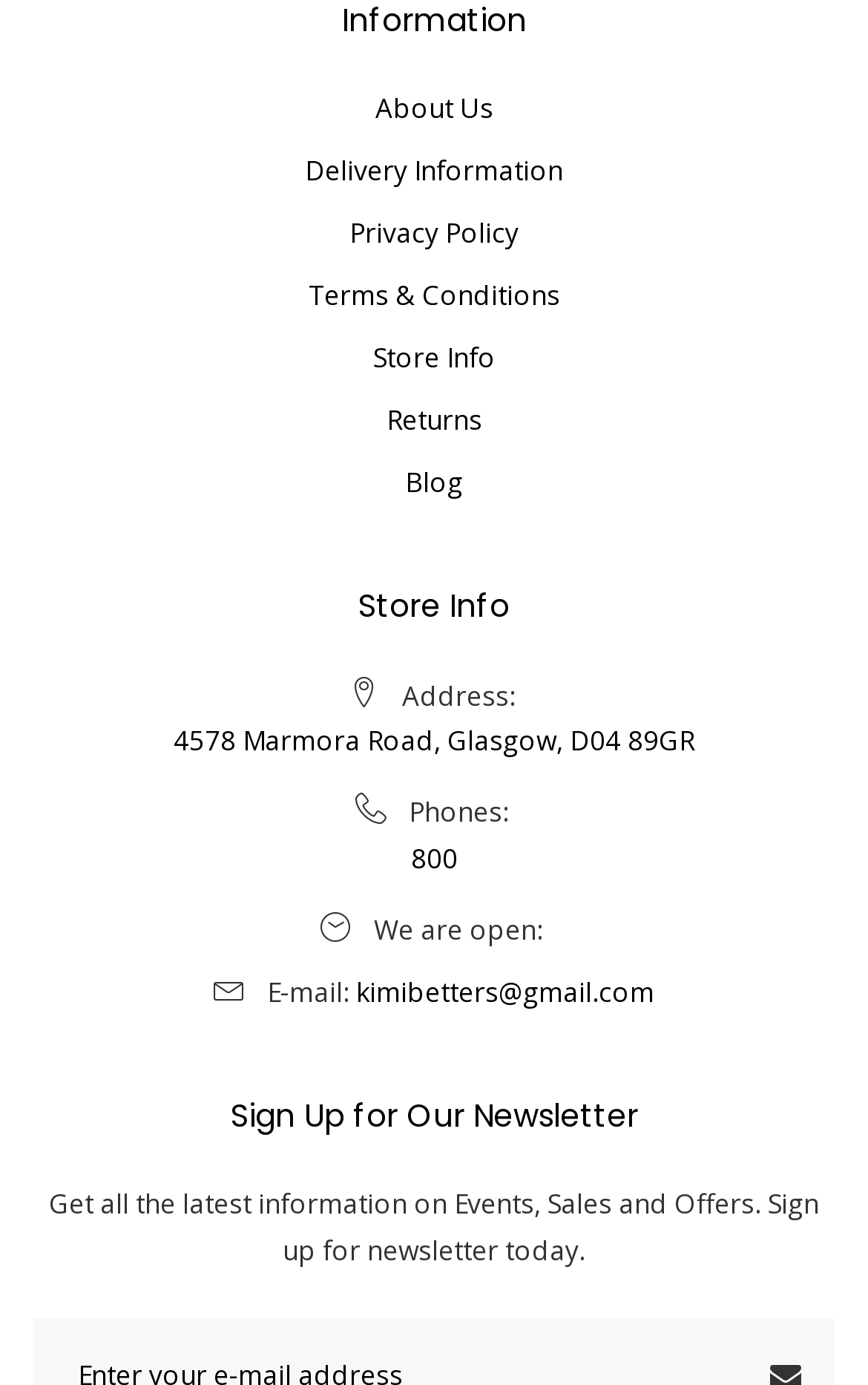Indicate the bounding box coordinates of the element that needs to be clicked to satisfy the following instruction: "Check Store Info". The coordinates should be four float numbers between 0 and 1, i.e., [left, top, right, bottom].

[0.429, 0.24, 0.571, 0.279]